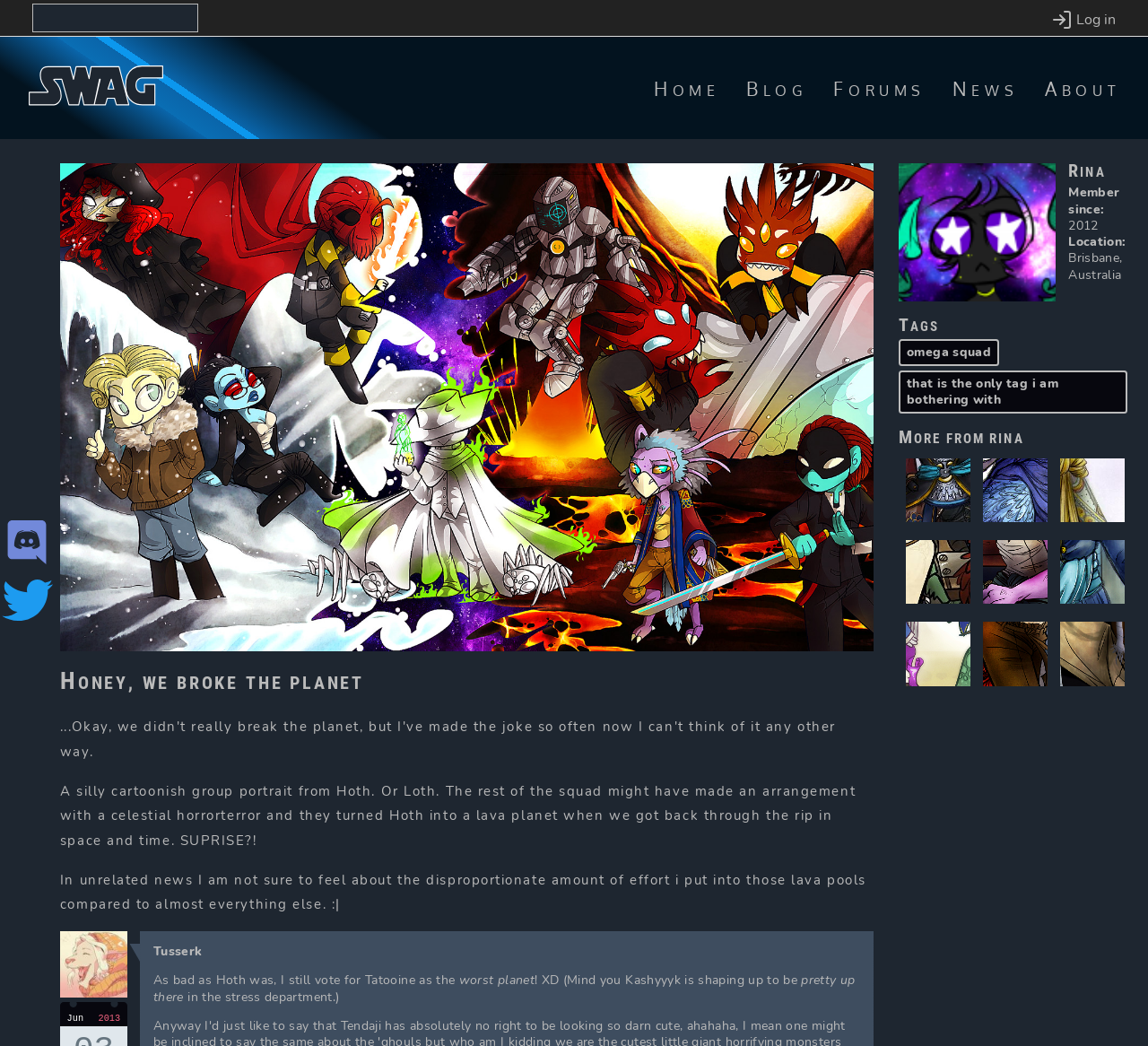Please identify the bounding box coordinates of the clickable region that I should interact with to perform the following instruction: "Click the 'Home' link". The coordinates should be expressed as four float numbers between 0 and 1, i.e., [left, top, right, bottom].

None